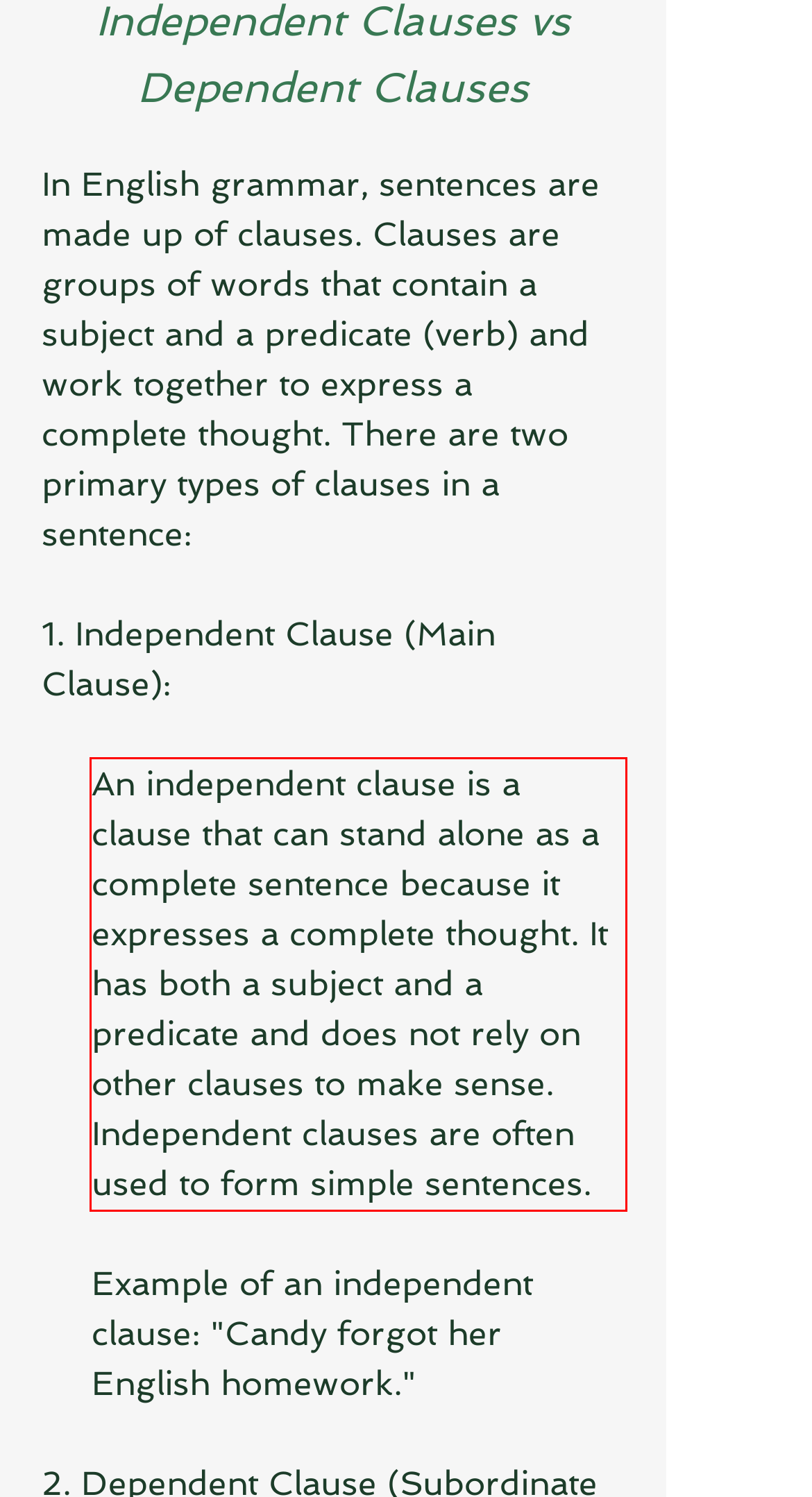In the given screenshot, locate the red bounding box and extract the text content from within it.

An independent clause is a clause that can stand alone as a complete sentence because it expresses a complete thought. It has both a subject and a predicate and does not rely on other clauses to make sense. Independent clauses are often used to form simple sentences.